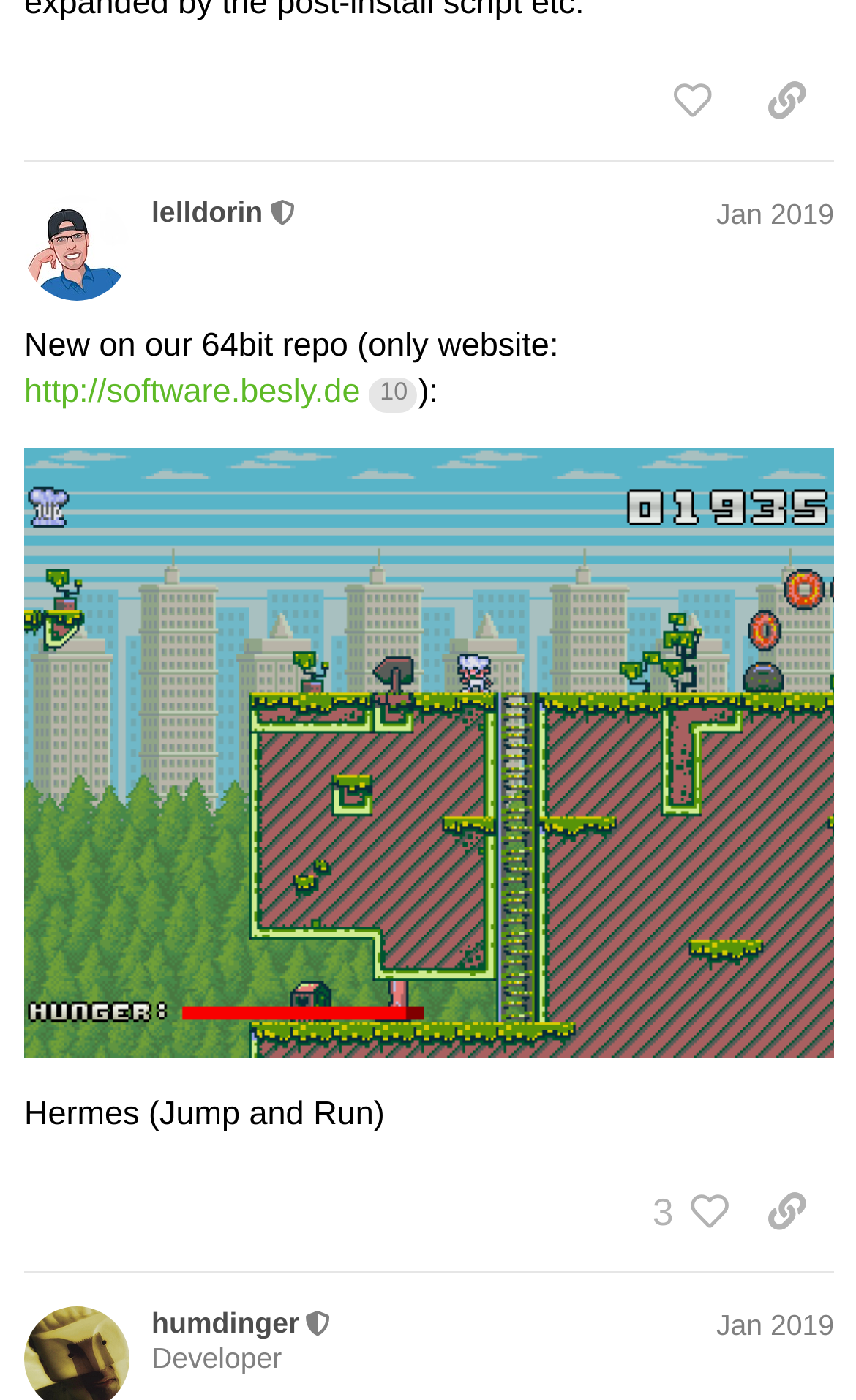What is the title of the game mentioned in the post?
Answer the question based on the image using a single word or a brief phrase.

Hermes (Jump and Run)